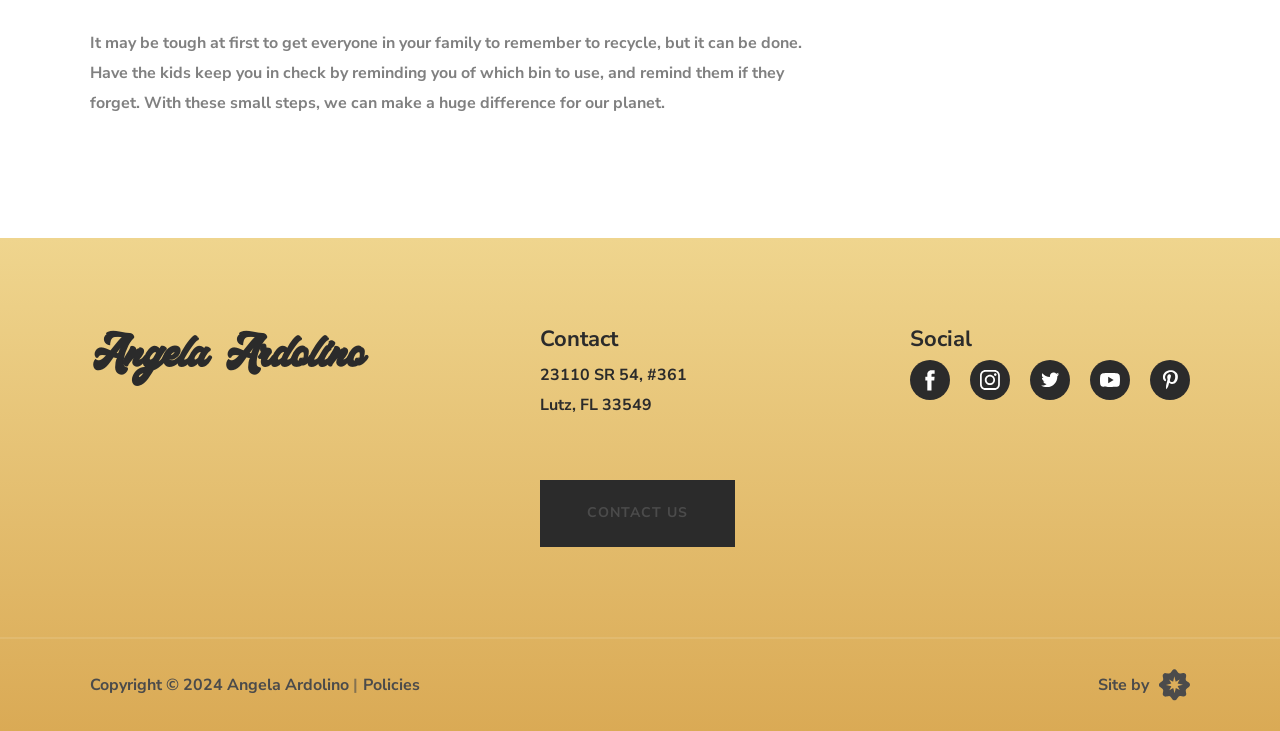What is the address of Angela Ardolino?
Carefully examine the image and provide a detailed answer to the question.

The webpage provides the address of Angela Ardolino in two separate static text elements, which when combined, form the complete address.